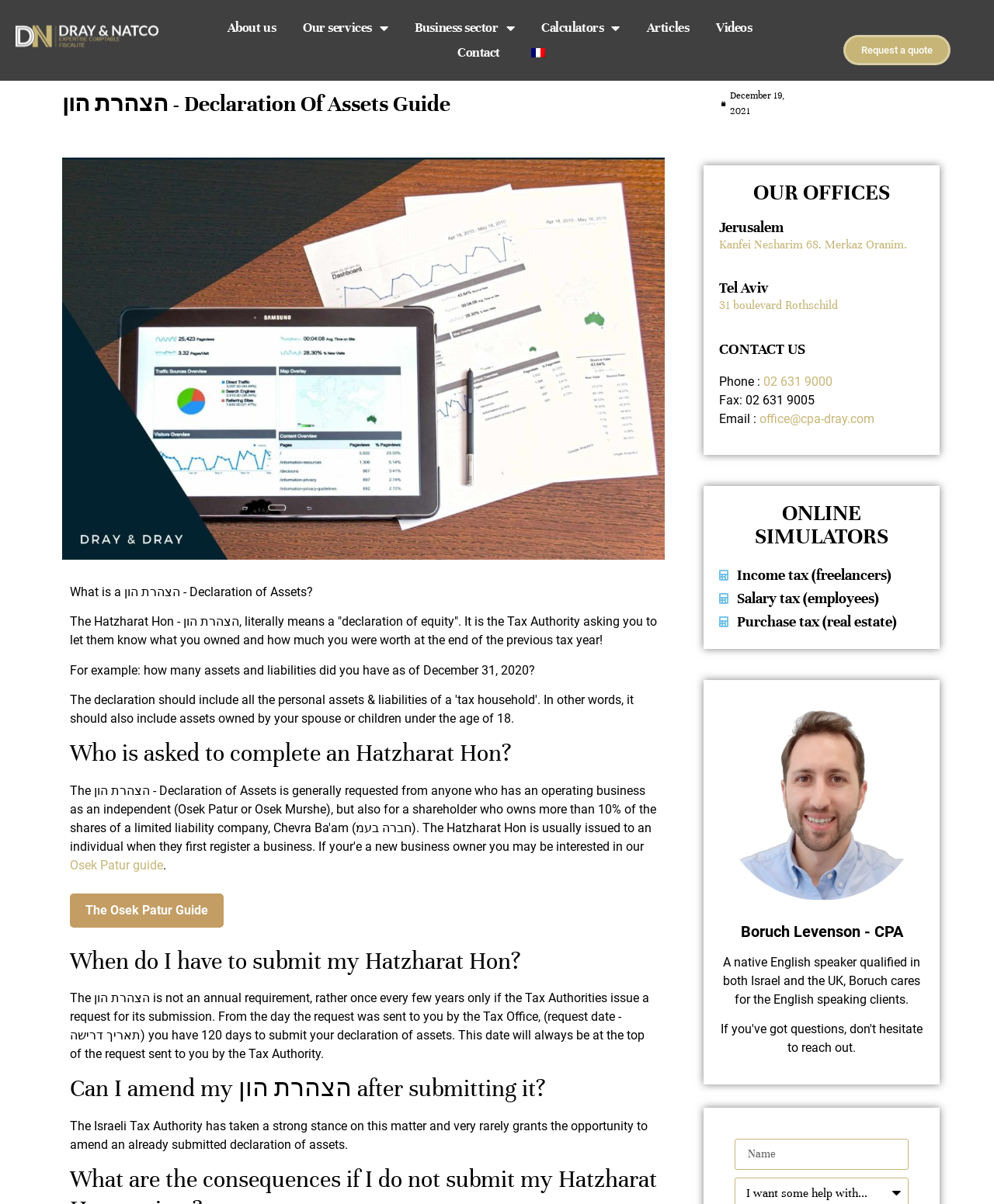Give a short answer using one word or phrase for the question:
What is the phone number to contact the office?

02 631 9000